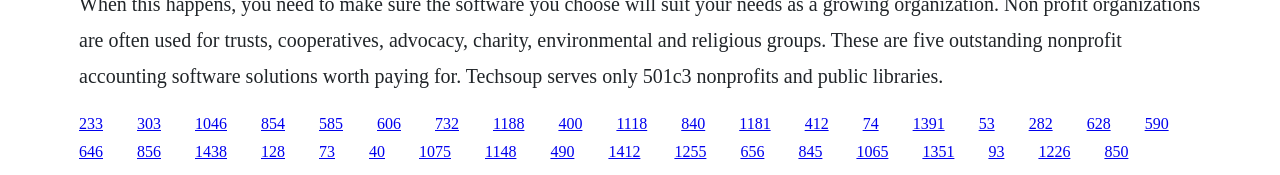Predict the bounding box coordinates of the area that should be clicked to accomplish the following instruction: "click the last link". The bounding box coordinates should consist of four float numbers between 0 and 1, i.e., [left, top, right, bottom].

[0.863, 0.819, 0.882, 0.917]